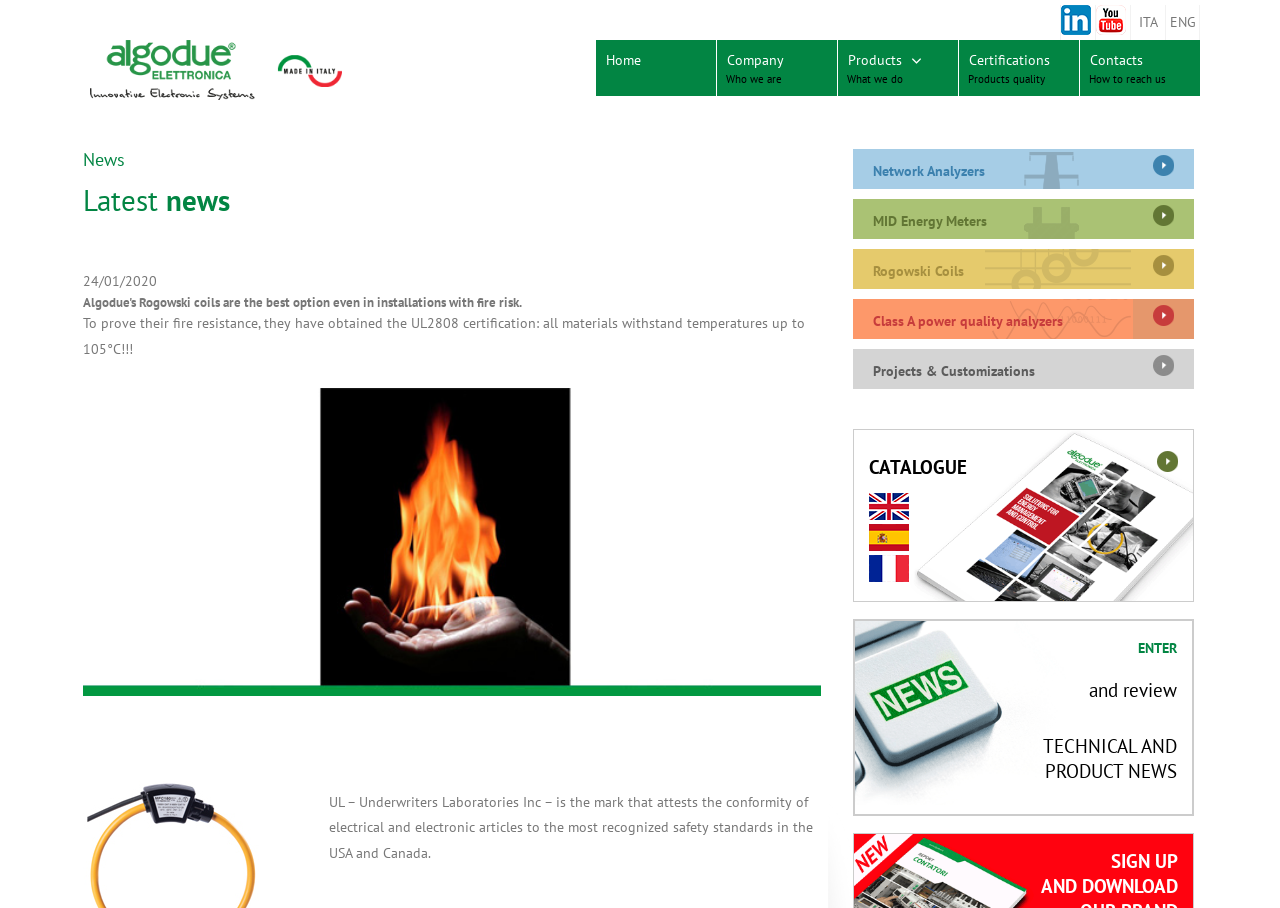What is the purpose of the company?
Please provide a comprehensive answer to the question based on the webpage screenshot.

The purpose of the company can be inferred from the meta description and the content of the webpage, which suggests that Algodue Elettronica is a company that provides innovative electronic systems, including products such as Network Analyzers and MID Energy Meters.